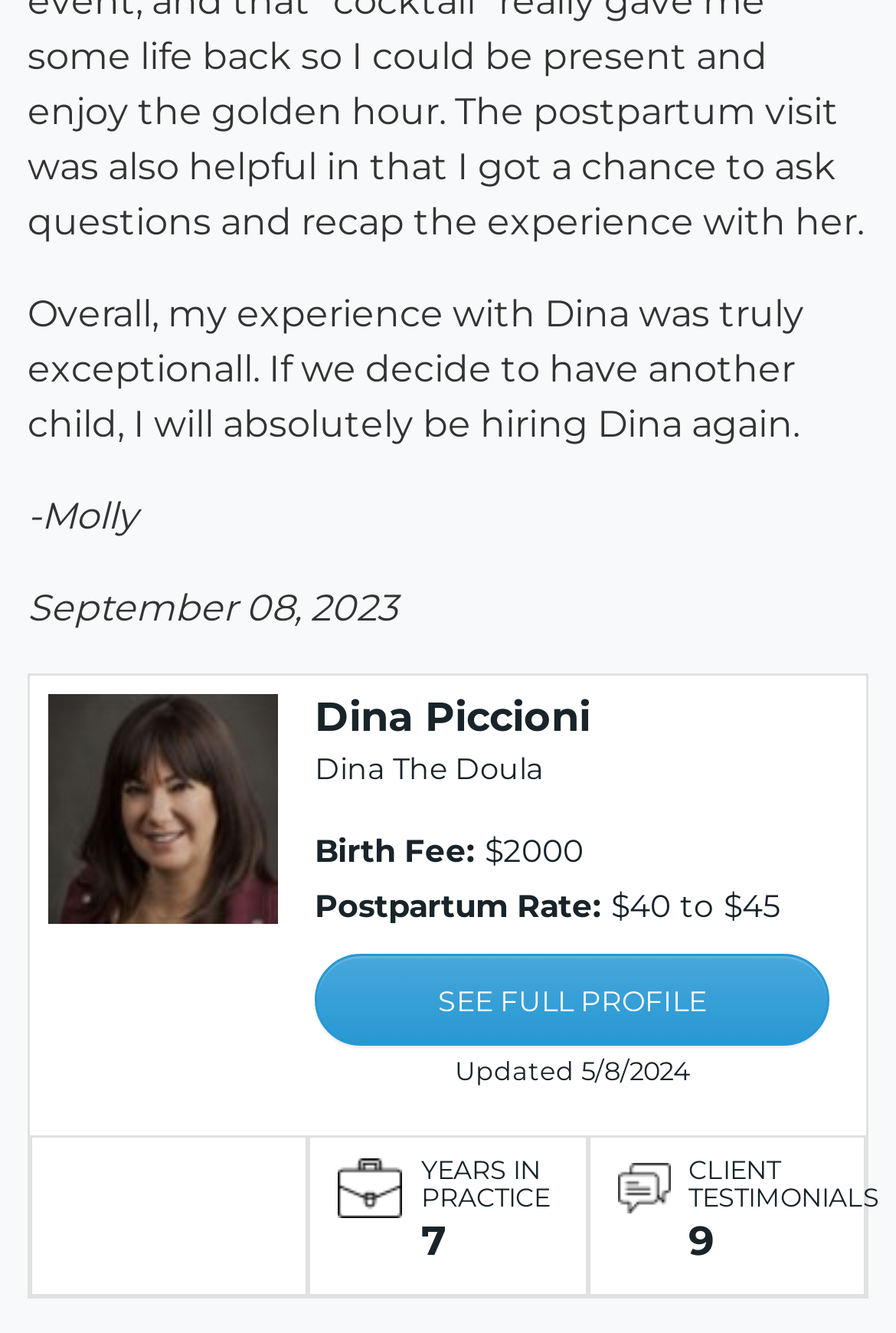Determine the bounding box coordinates of the UI element described below. Use the format (top-left x, top-left y, bottom-right x, bottom-right y) with floating point numbers between 0 and 1: Dina Piccioni

[0.351, 0.519, 0.659, 0.555]